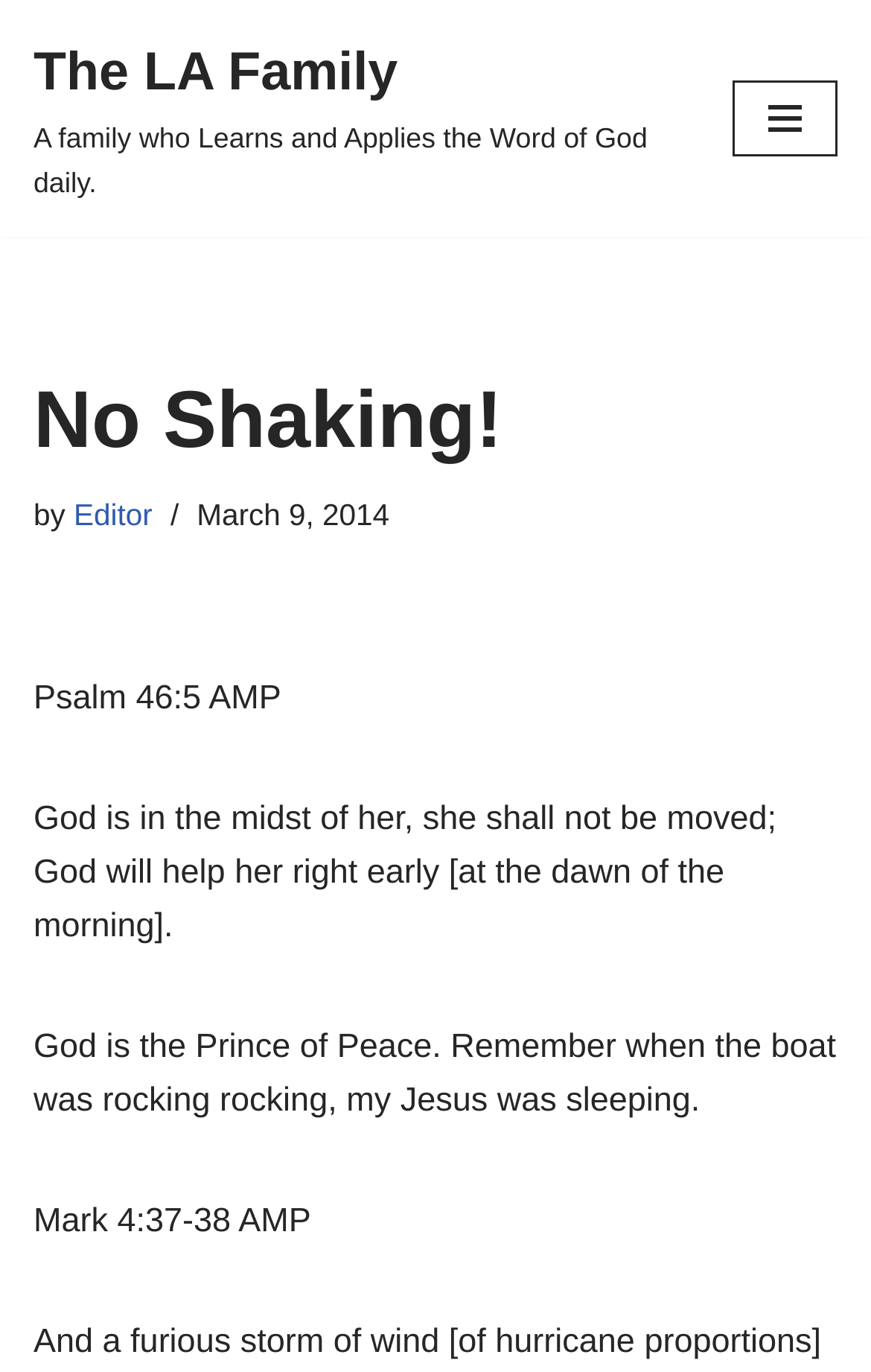Who is the author of the content?
Relying on the image, give a concise answer in one word or a brief phrase.

Editor